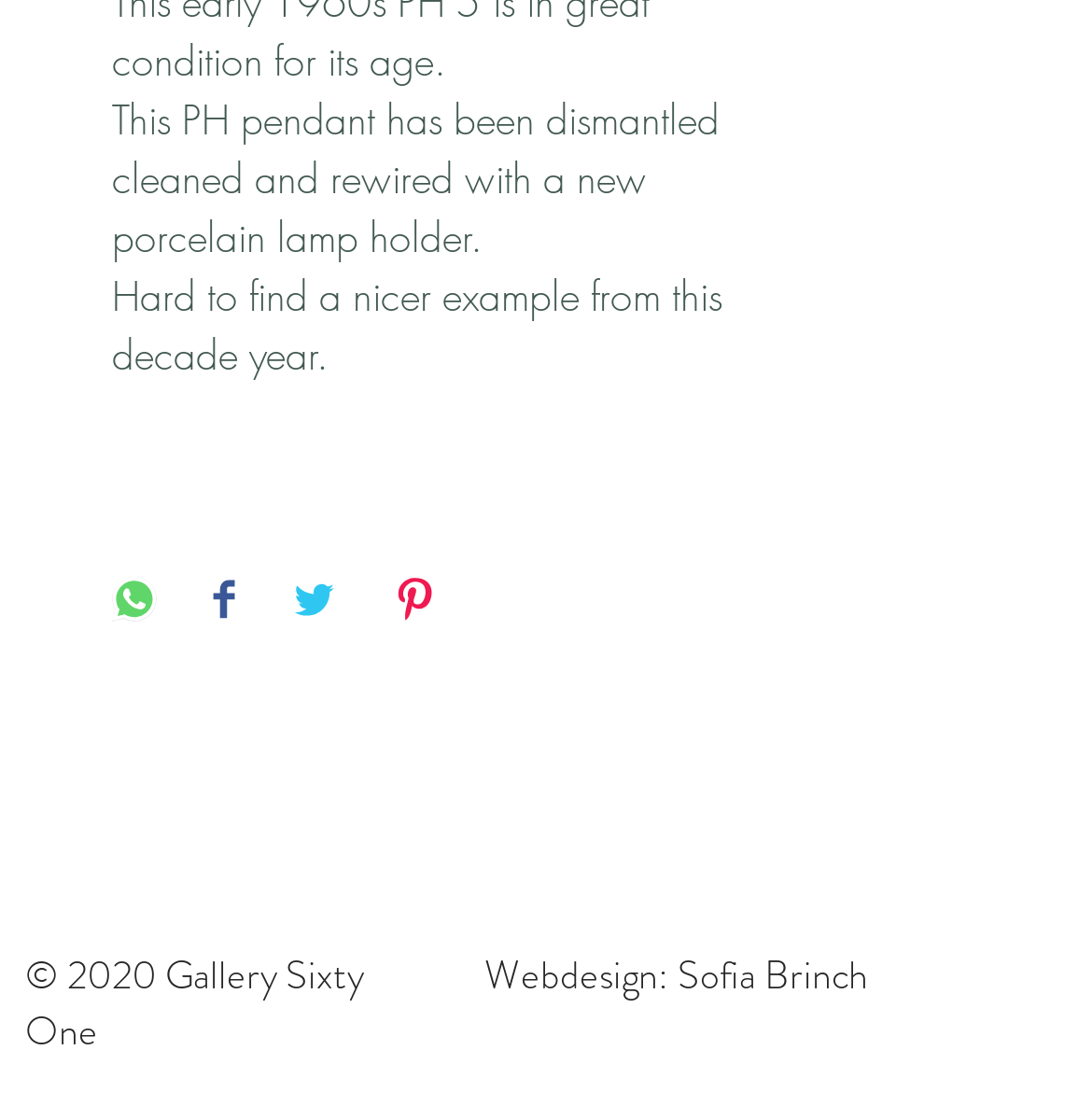Reply to the question below using a single word or brief phrase:
How many social media sharing options are available?

4